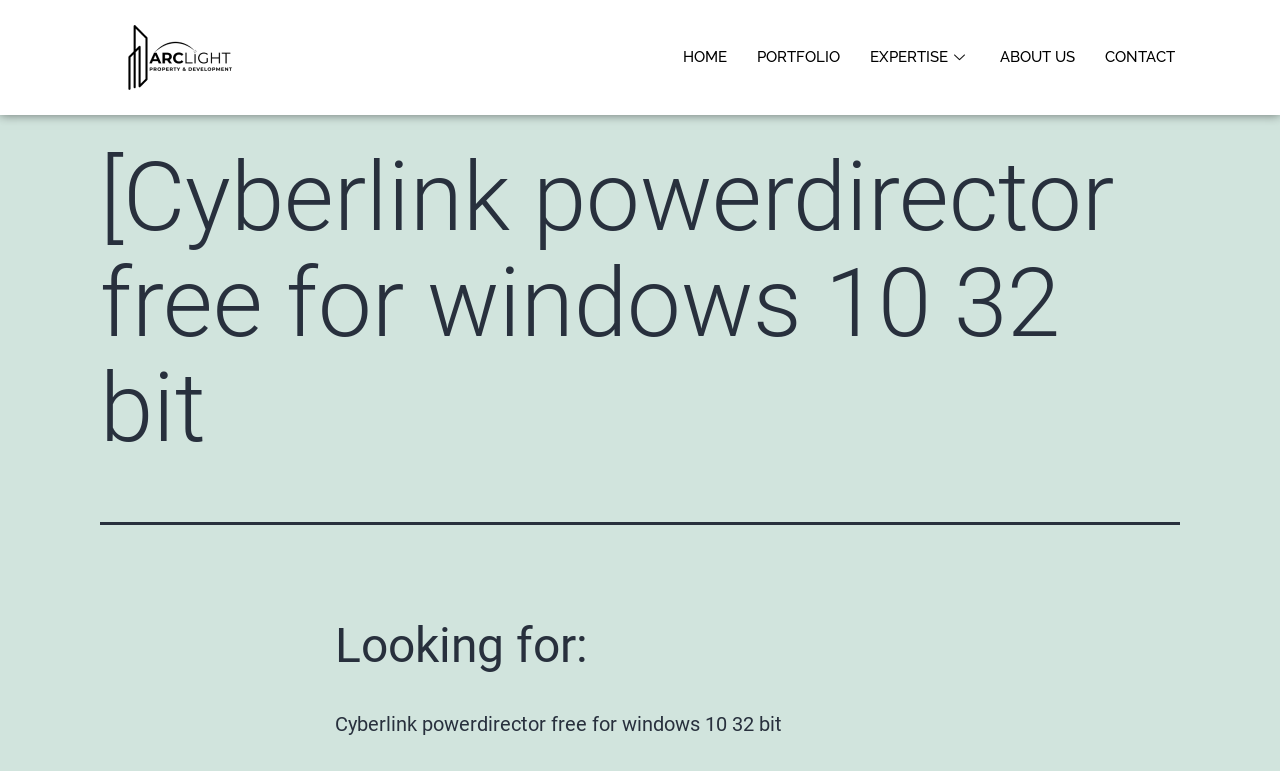Given the description ABOUT US, predict the bounding box coordinates of the UI element. Ensure the coordinates are in the format (top-left x, top-left y, bottom-right x, bottom-right y) and all values are between 0 and 1.

[0.77, 0.055, 0.852, 0.094]